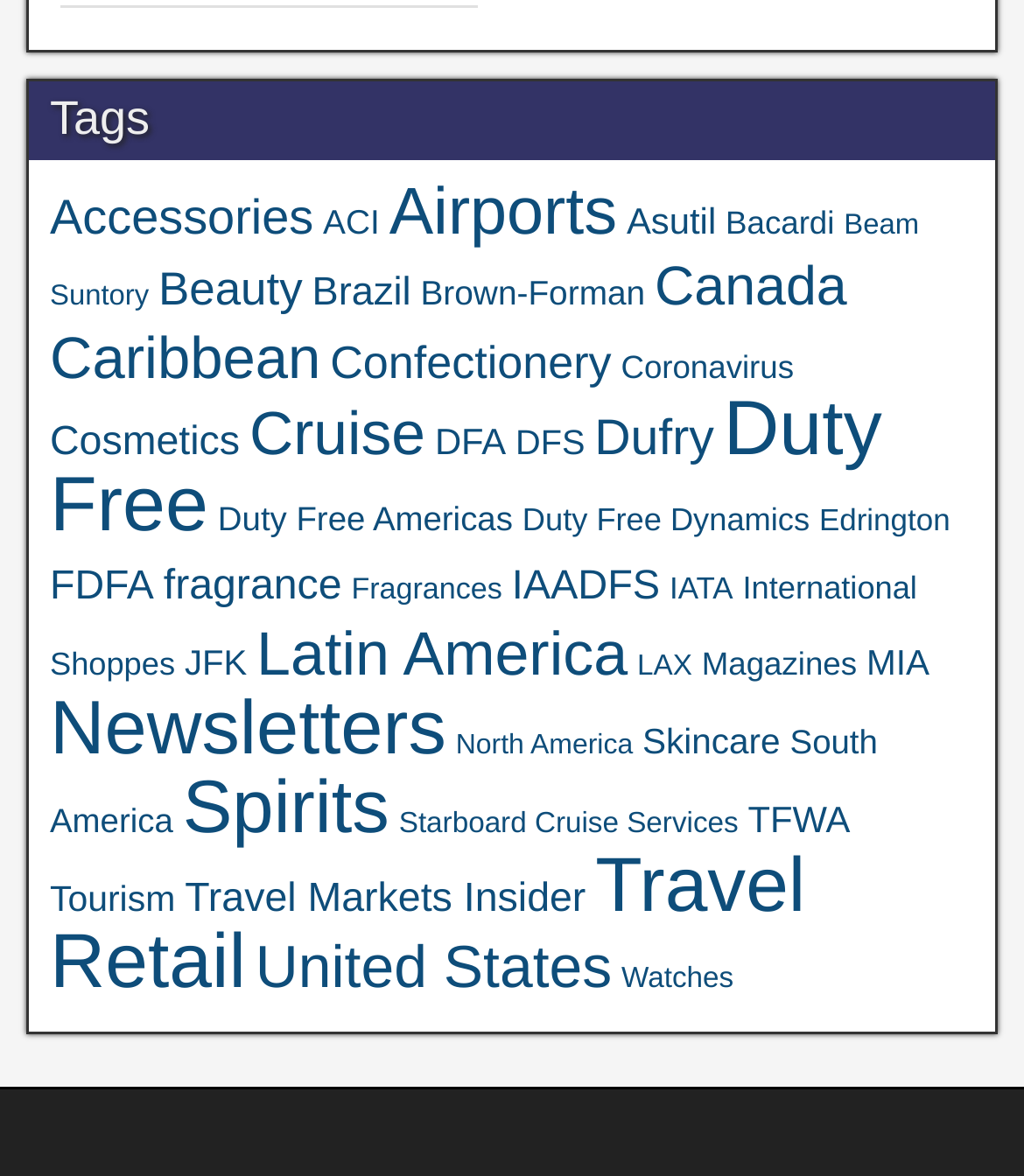How many categories have more than 100 items?
Answer the question with just one word or phrase using the image.

7